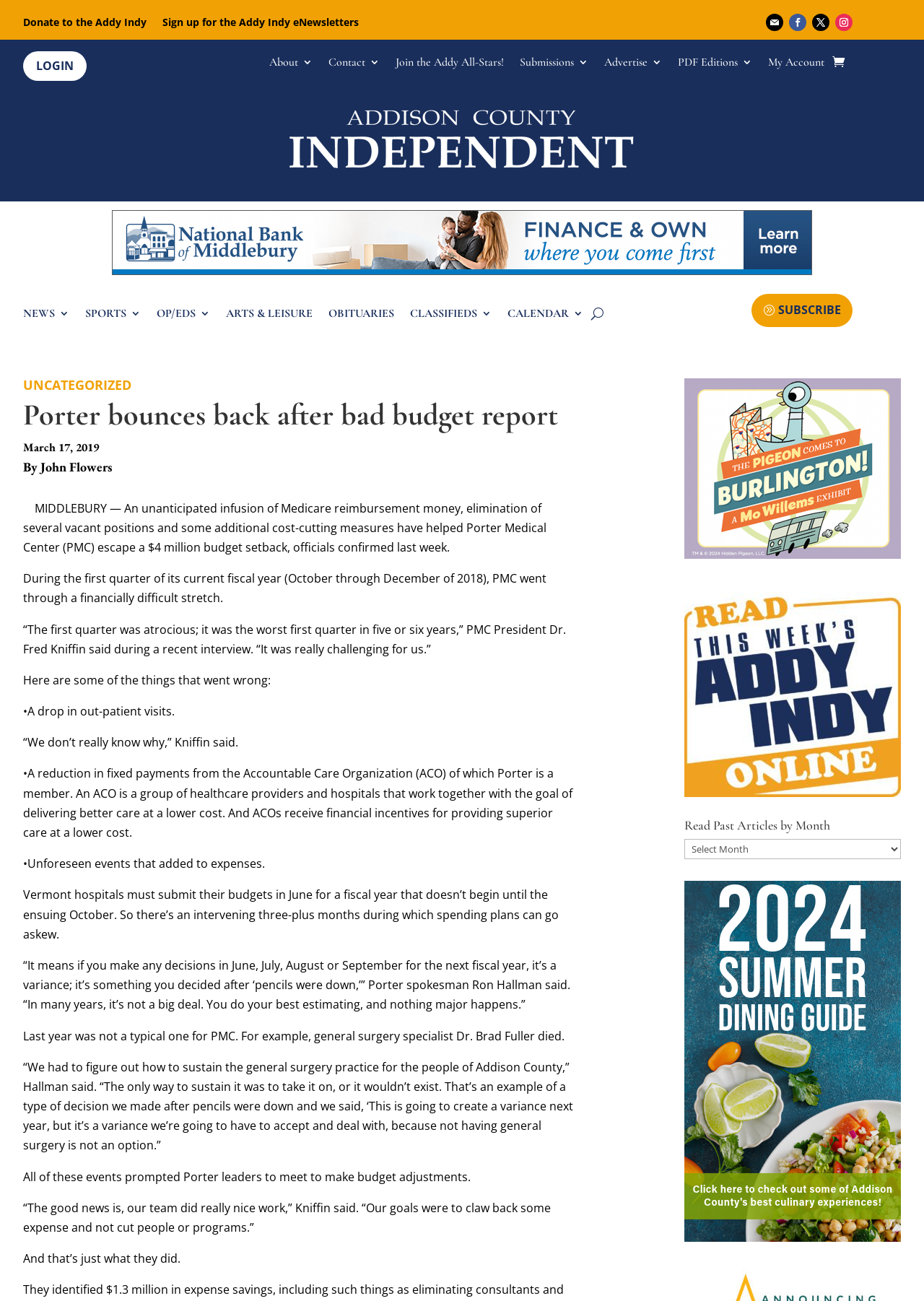Find the bounding box coordinates of the clickable area that will achieve the following instruction: "Login".

[0.025, 0.039, 0.094, 0.062]